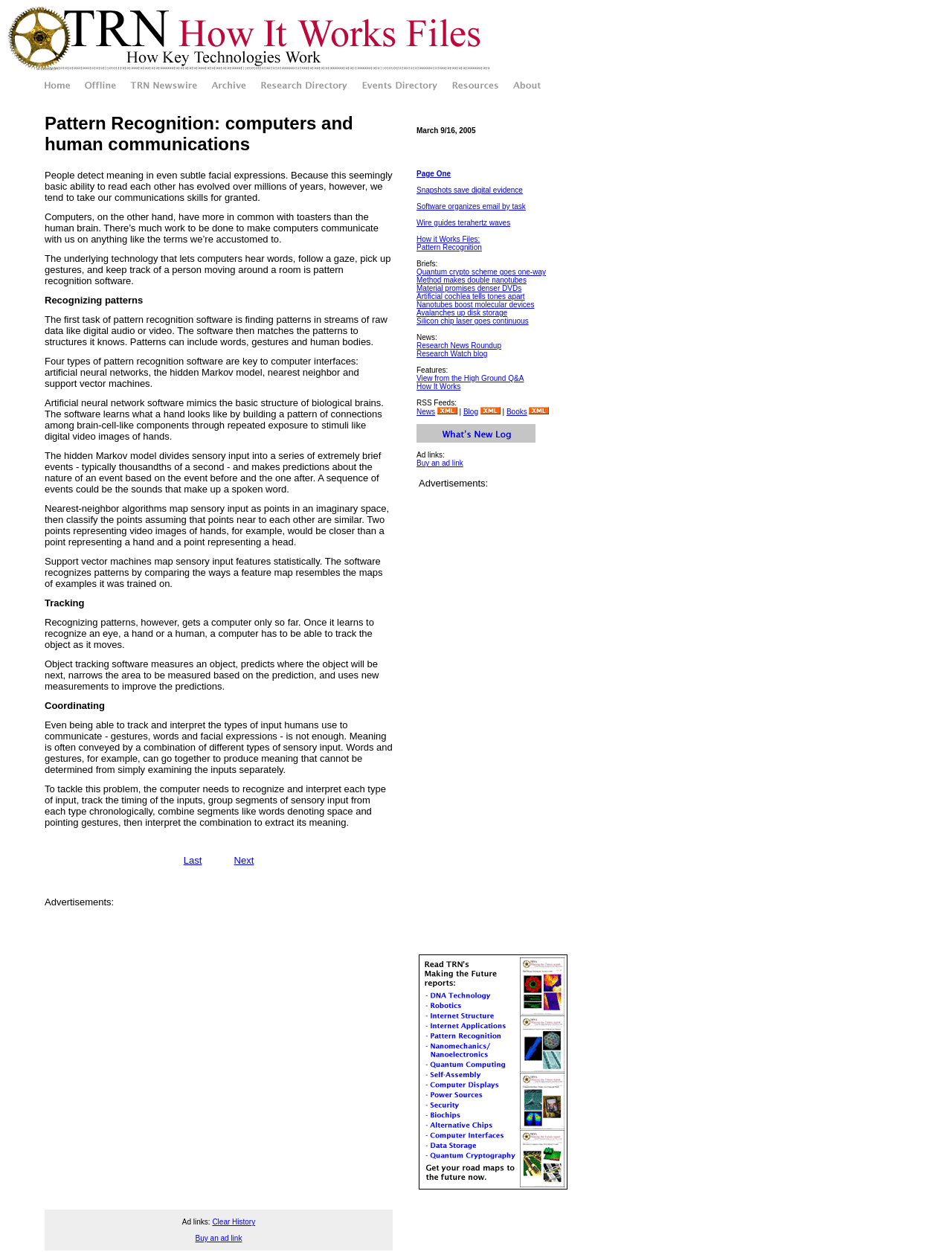Identify the bounding box coordinates of the section that should be clicked to achieve the task described: "Click on the 'Page One' link".

[0.438, 0.135, 0.474, 0.142]